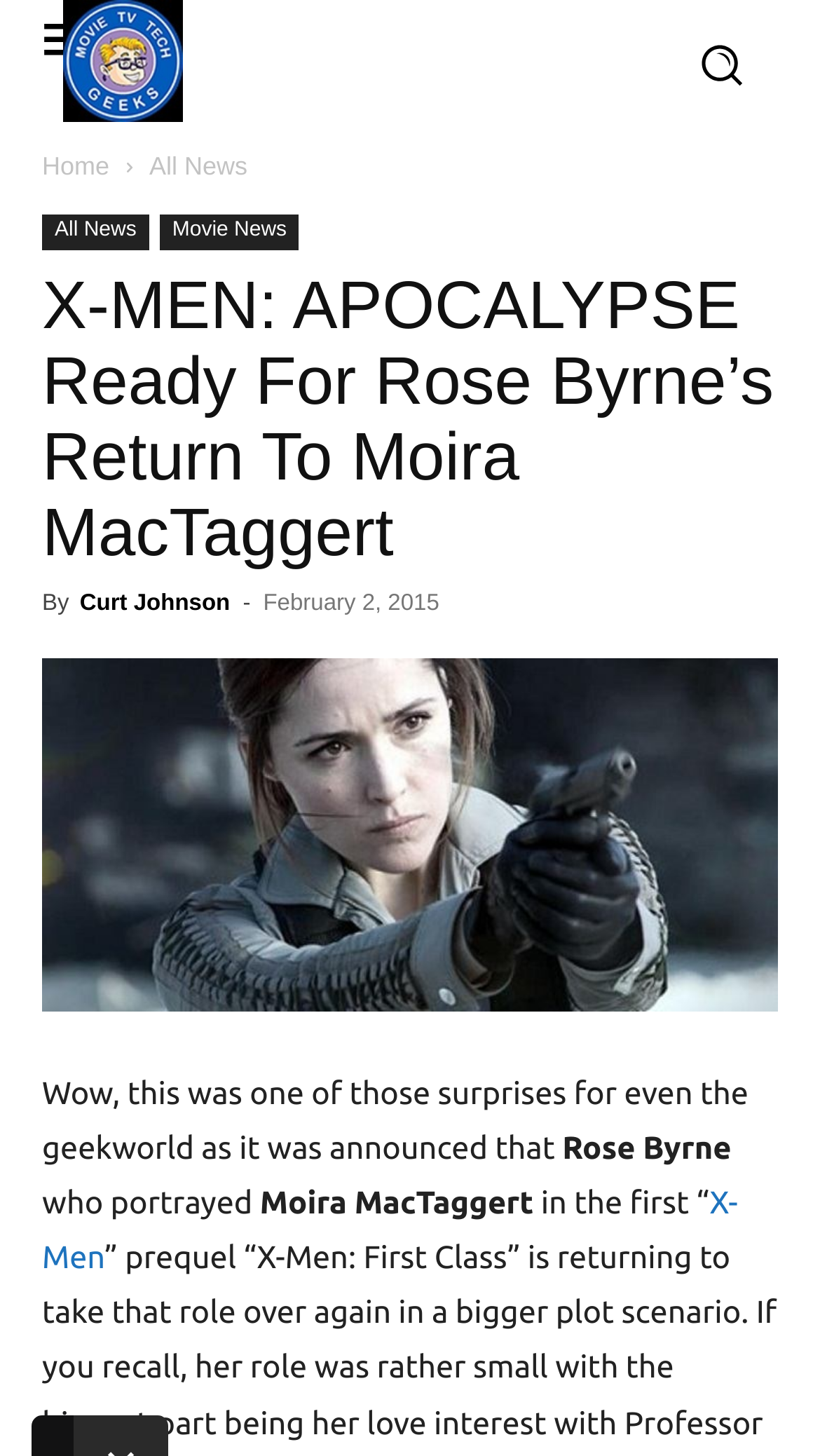What is the name of the movie mentioned in the article?
From the image, respond using a single word or phrase.

X-Men: Apocalypse